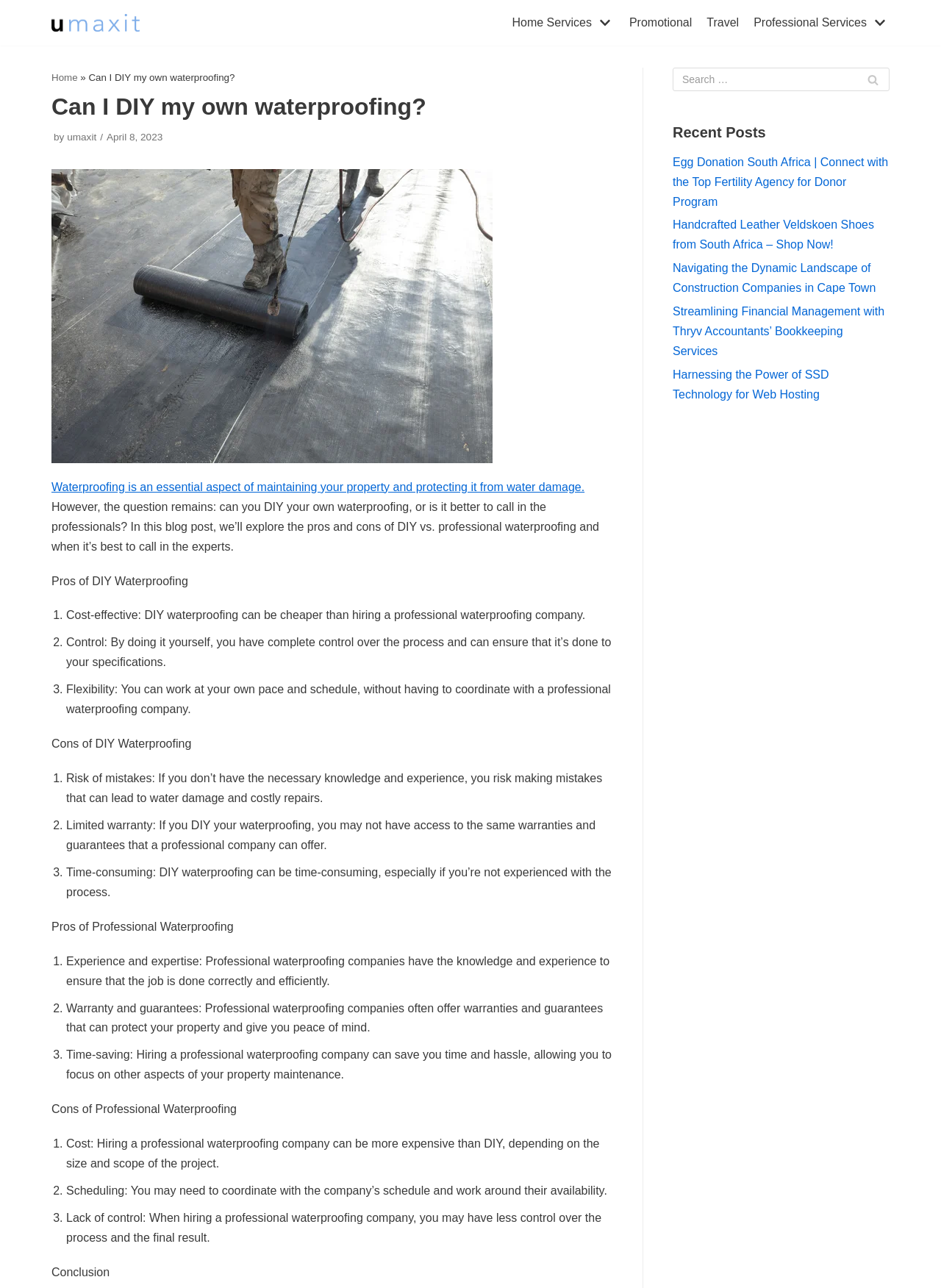Locate the bounding box of the UI element with the following description: "Travel".

[0.751, 0.01, 0.785, 0.025]